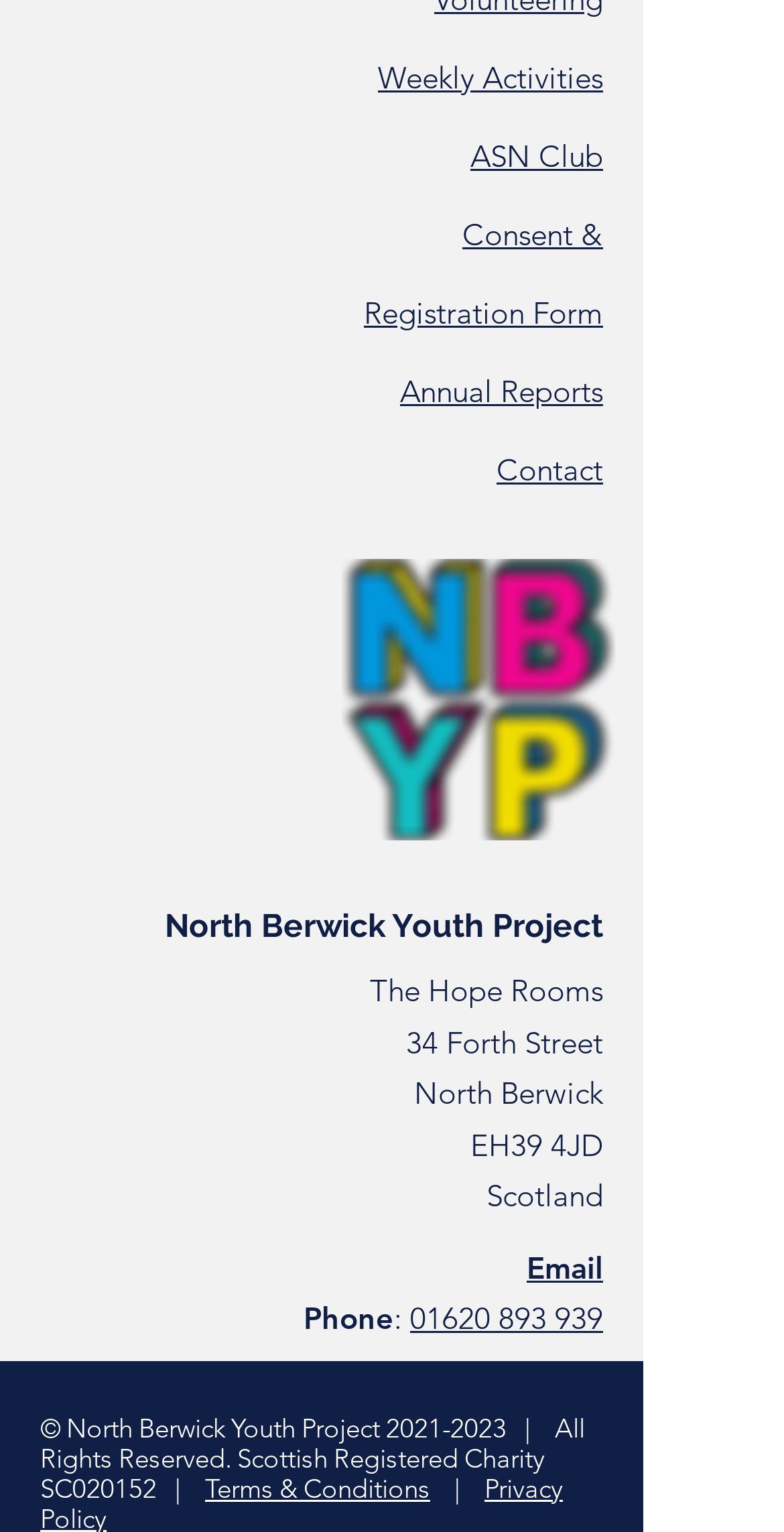Please locate the bounding box coordinates of the region I need to click to follow this instruction: "Contact via Email".

[0.672, 0.814, 0.769, 0.839]